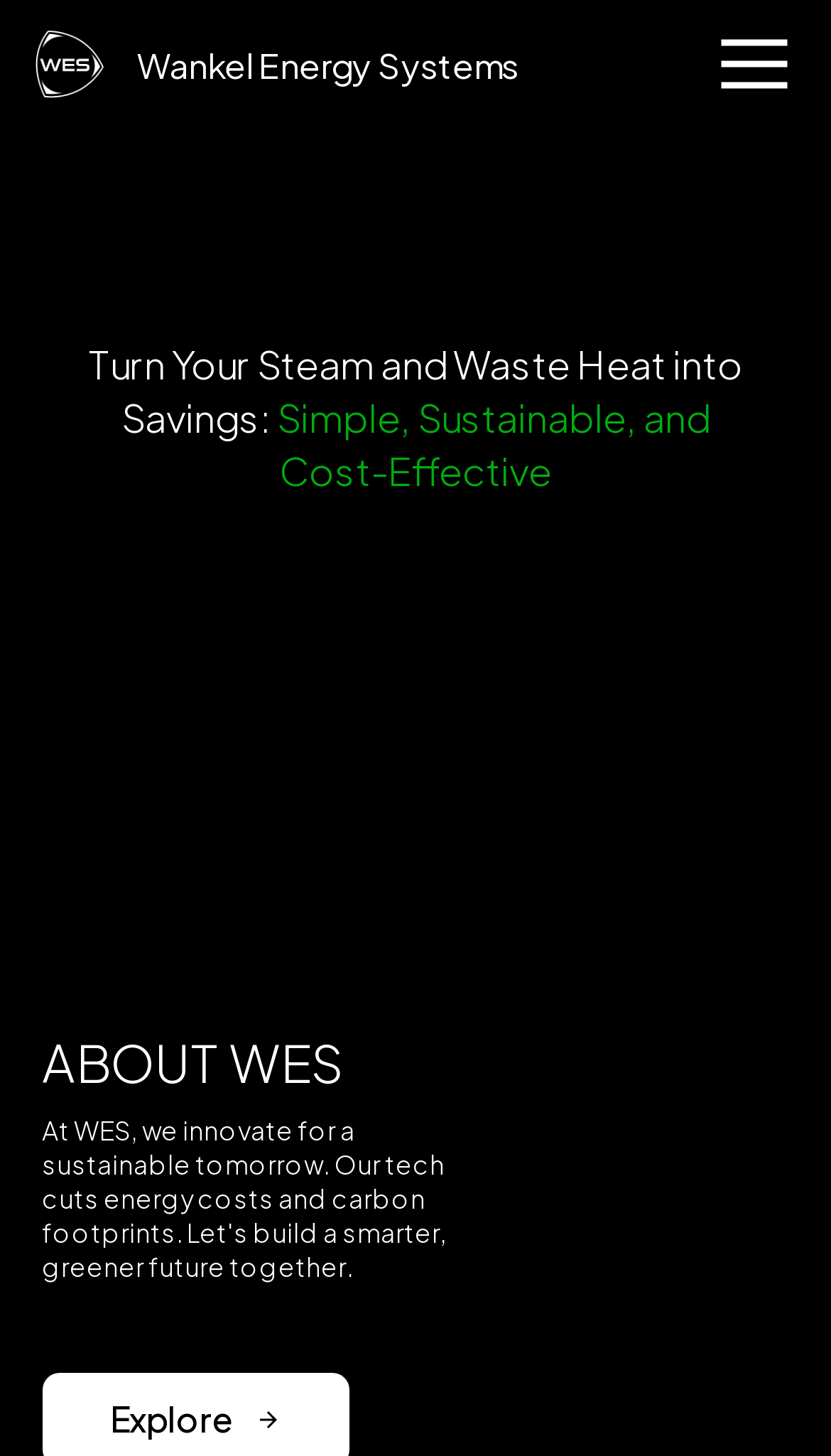Use a single word or phrase to answer the question:
What is the tone of the company's description?

Simple and Sustainable